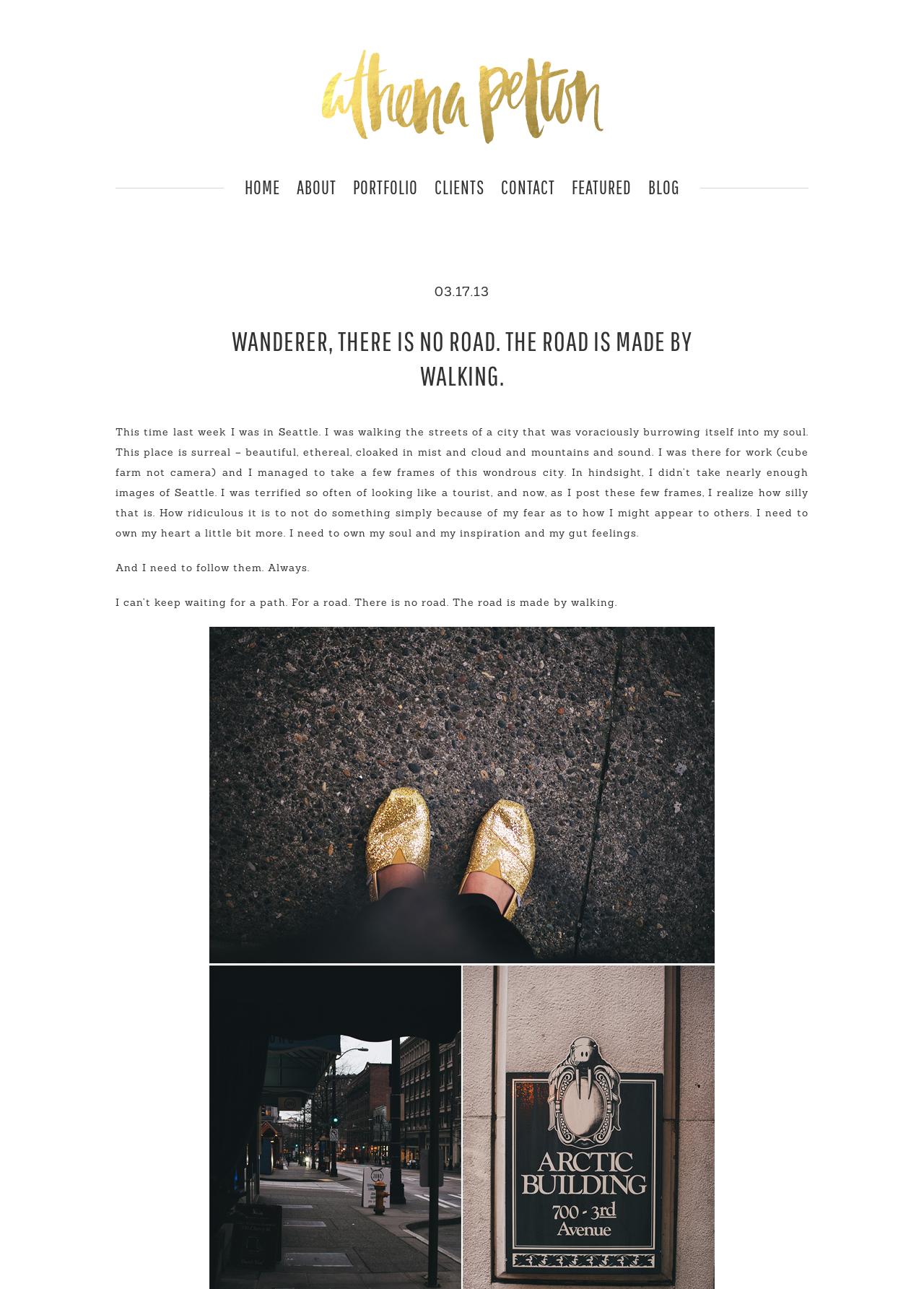Determine the bounding box coordinates for the UI element with the following description: "Home". The coordinates should be four float numbers between 0 and 1, represented as [left, top, right, bottom].

[0.264, 0.137, 0.303, 0.179]